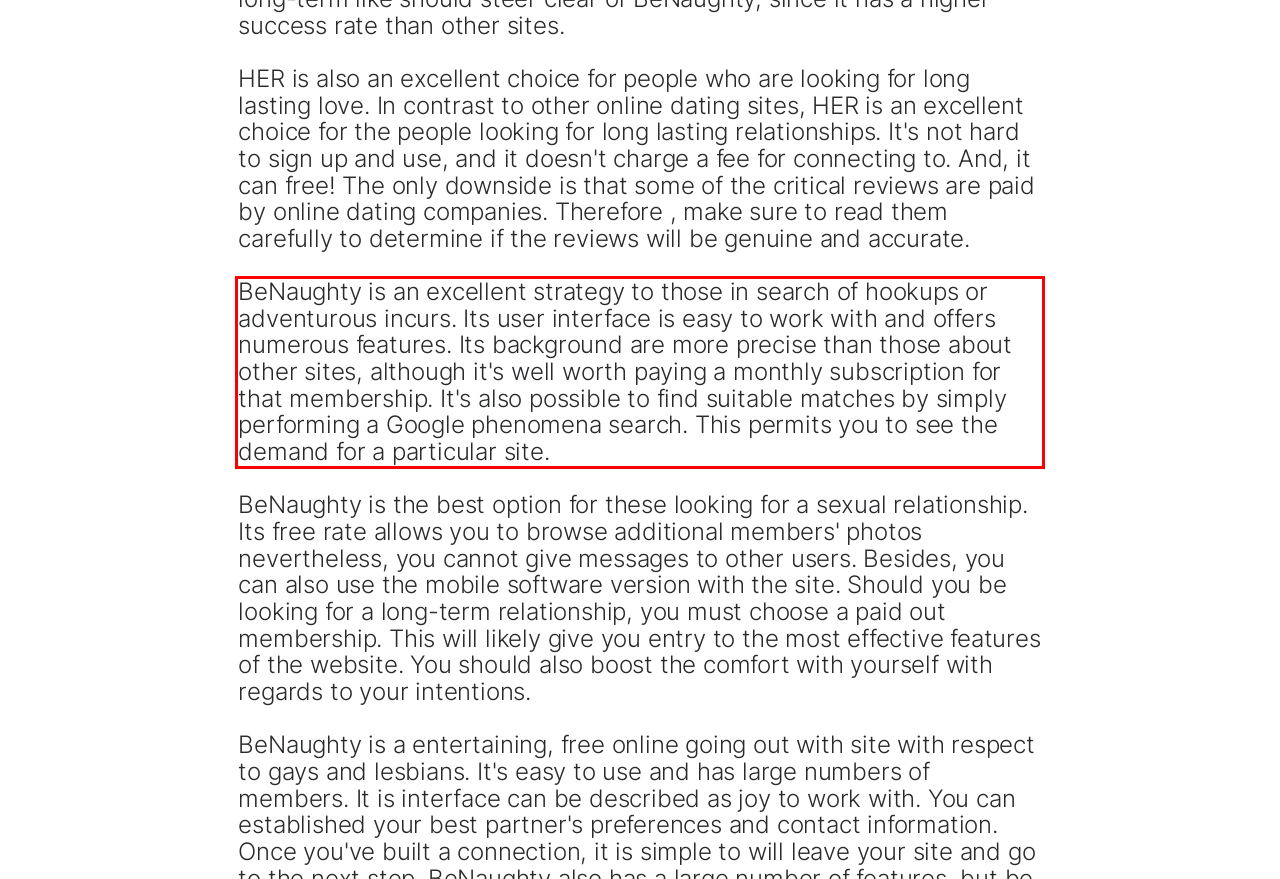Given a screenshot of a webpage containing a red rectangle bounding box, extract and provide the text content found within the red bounding box.

BeNaughty is an excellent strategy to those in search of hookups or adventurous incurs. Its user interface is easy to work with and offers numerous features. Its background are more precise than those about other sites, although it's well worth paying a monthly subscription for that membership. It's also possible to find suitable matches by simply performing a Google phenomena search. This permits you to see the demand for a particular site.